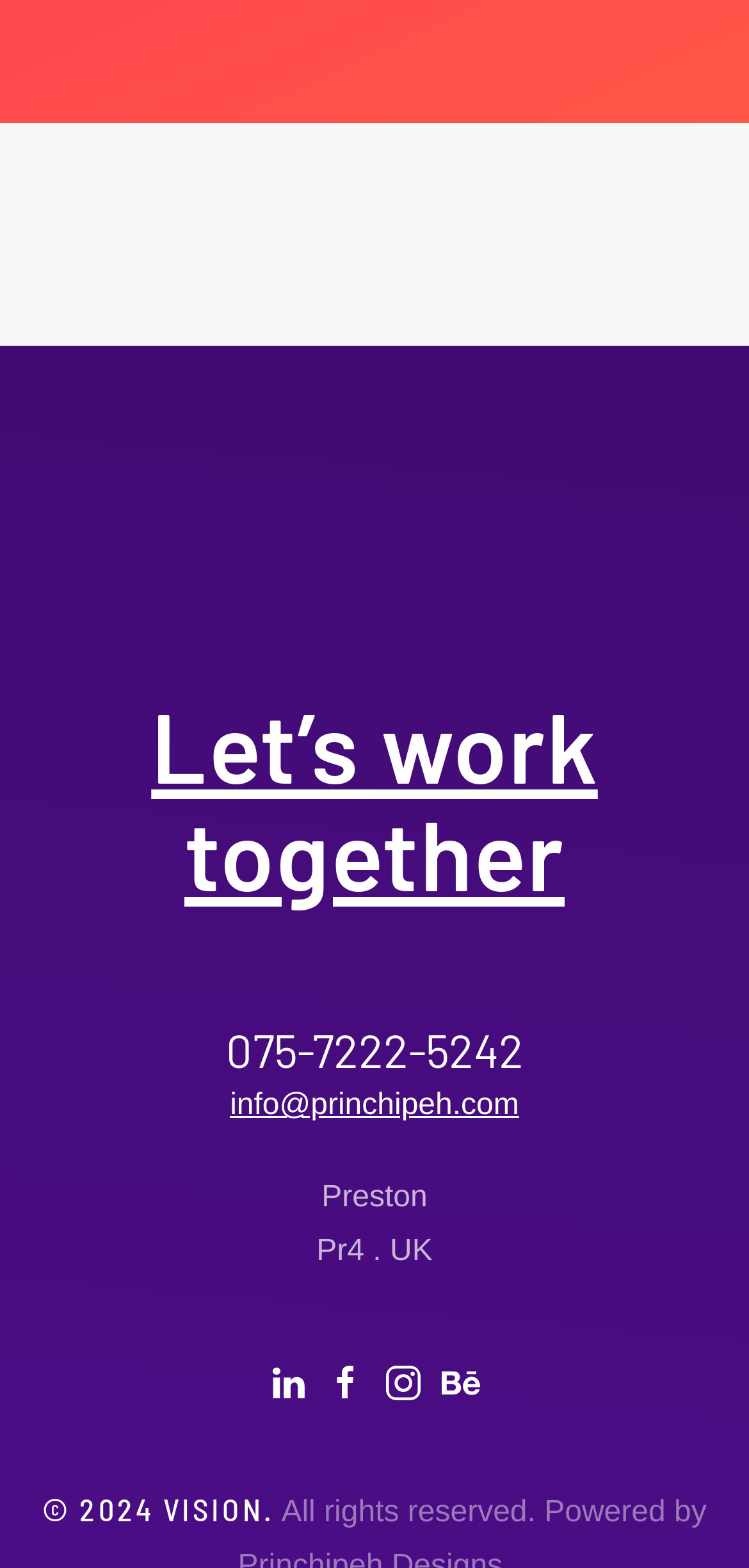How many social media links are present? Observe the screenshot and provide a one-word or short phrase answer.

4